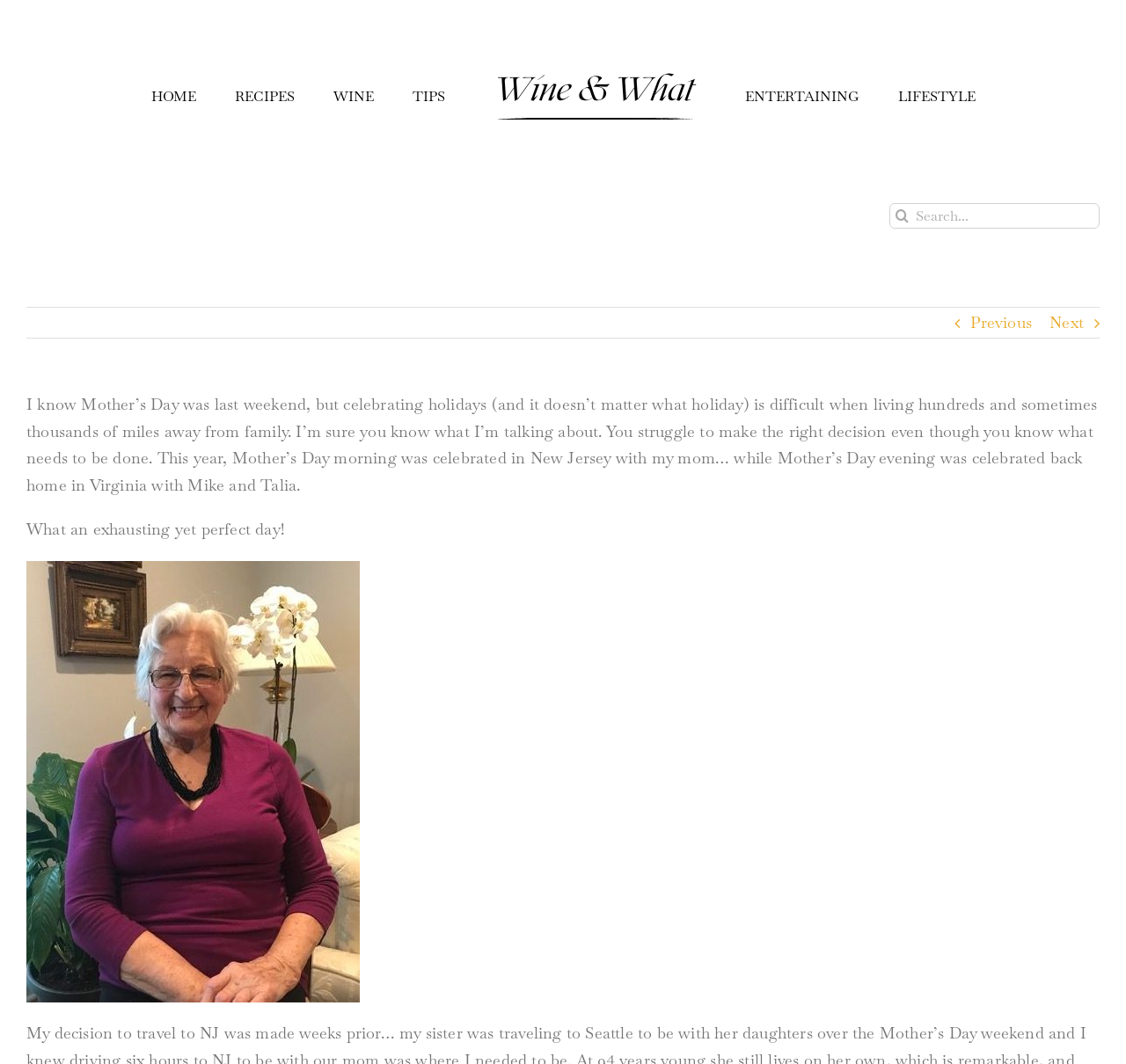Provide a brief response in the form of a single word or phrase:
What is the author talking about in the article?

Celebrating holidays away from family